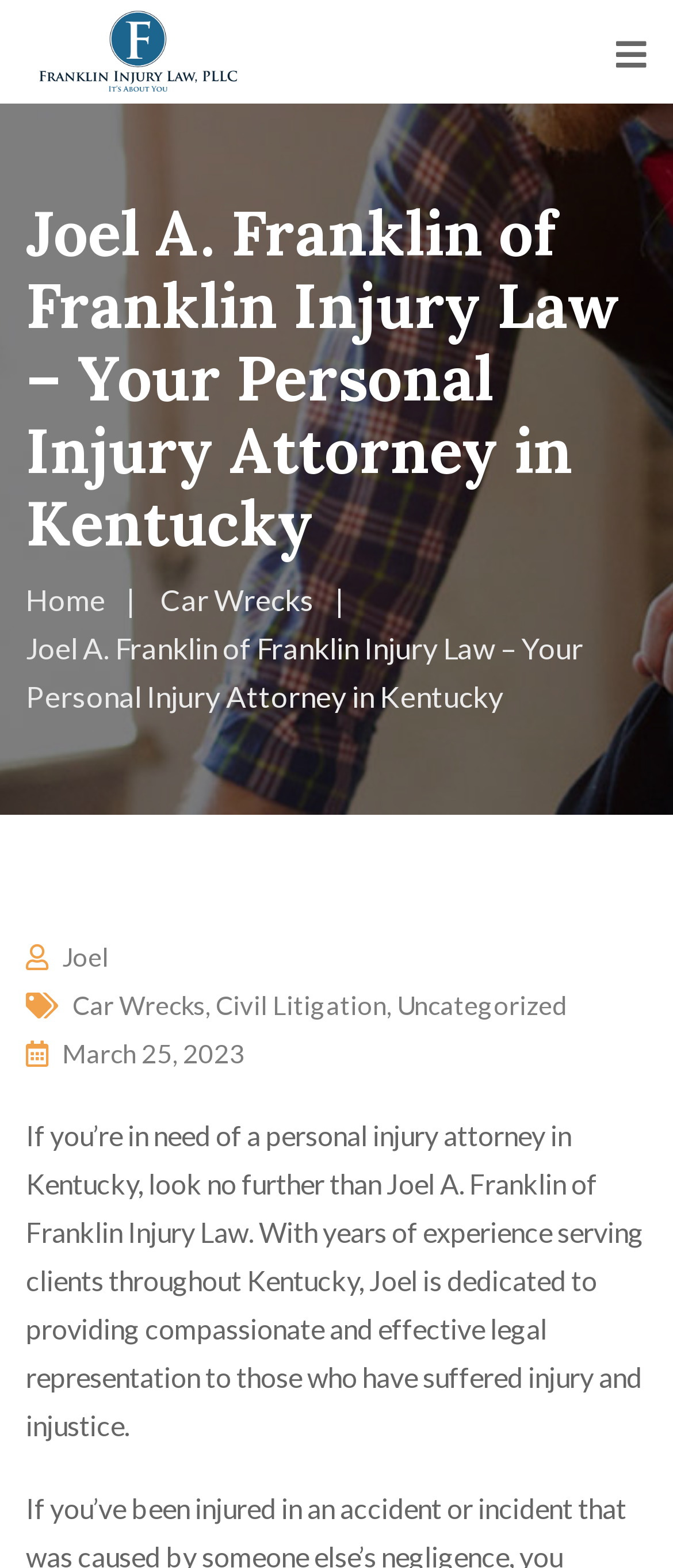Explain the features and main sections of the webpage comprehensively.

The webpage is about Joel A. Franklin, a personal injury attorney in Kentucky, and his law firm, Franklin Injury Law, PLLC. At the top of the page, there is a large heading that displays the attorney's name and his profession. Below the heading, there is a navigation section with breadcrumbs, which includes links to the home page, car wrecks, and other related topics.

On the left side of the page, there are several links to specific practice areas, including Joel's profile, car wrecks, civil litigation, and uncategorized topics. These links are arranged vertically, with the most prominent one being the link to Joel's profile.

To the right of the links, there is a brief description of Joel's law firm, stating that he provides compassionate and effective legal representation to those who have suffered injury and injustice in Kentucky. This text is positioned below the navigation section and takes up a significant portion of the page.

At the bottom of the page, there is a date, March 25, 2023, which may indicate the last update or publication date of the webpage. Overall, the webpage is focused on introducing Joel A. Franklin and his law firm, highlighting his expertise and services as a personal injury attorney in Kentucky.